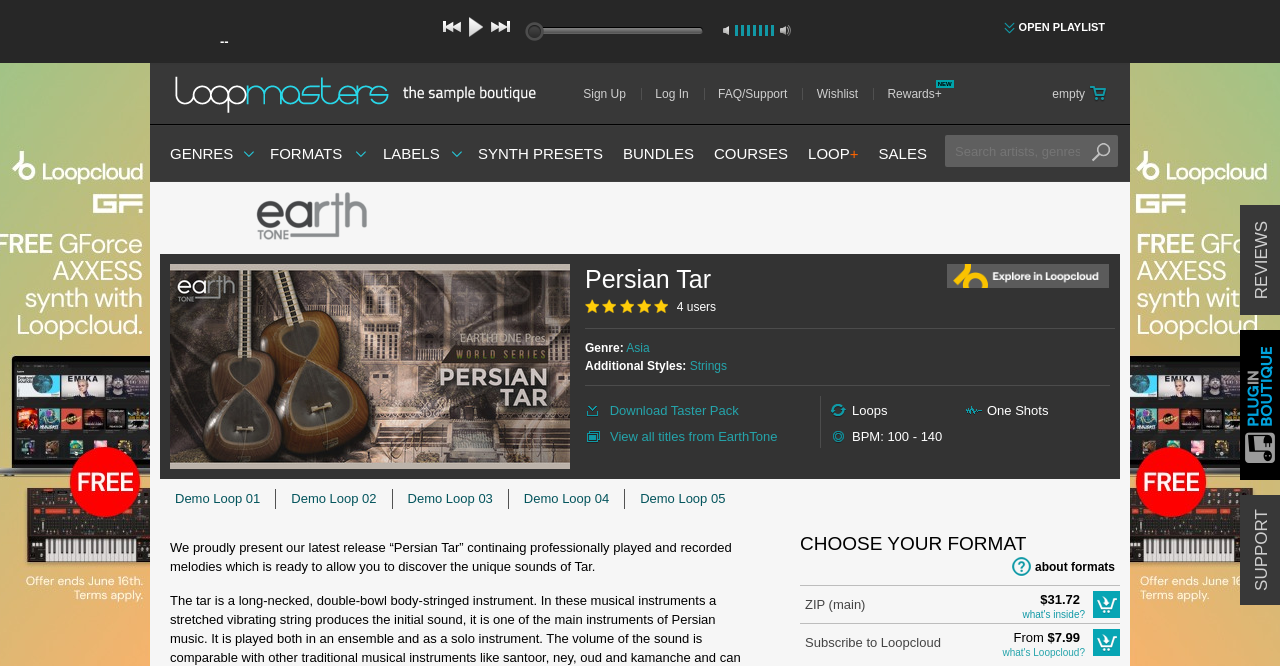Please identify the bounding box coordinates of the region to click in order to complete the given instruction: "View all titles from EarthTone". The coordinates should be four float numbers between 0 and 1, i.e., [left, top, right, bottom].

[0.477, 0.643, 0.607, 0.67]